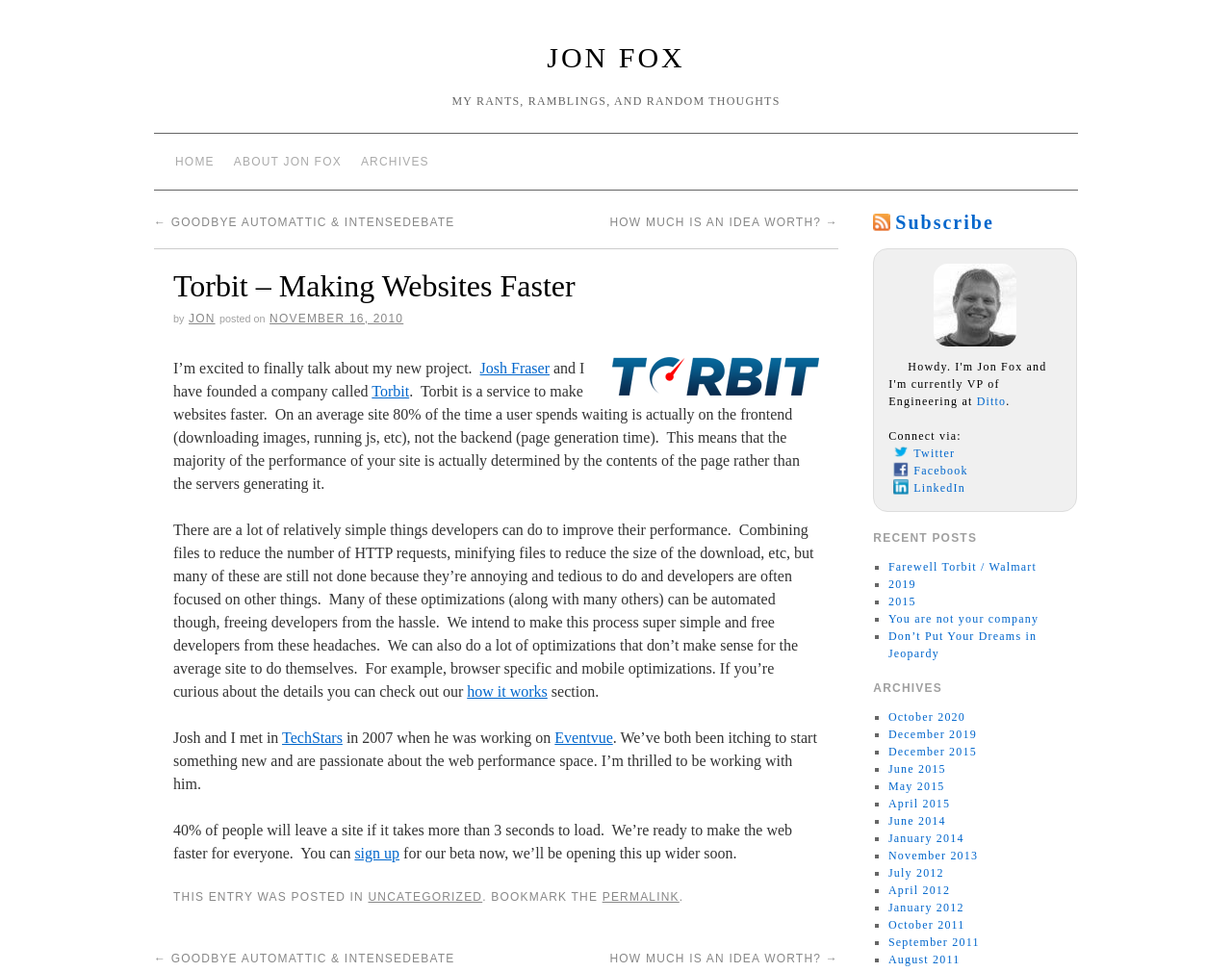Locate the bounding box coordinates of the UI element described by: "parent_node: LOGIN name="password" placeholder="Password"". Provide the coordinates as four float numbers between 0 and 1, formatted as [left, top, right, bottom].

None